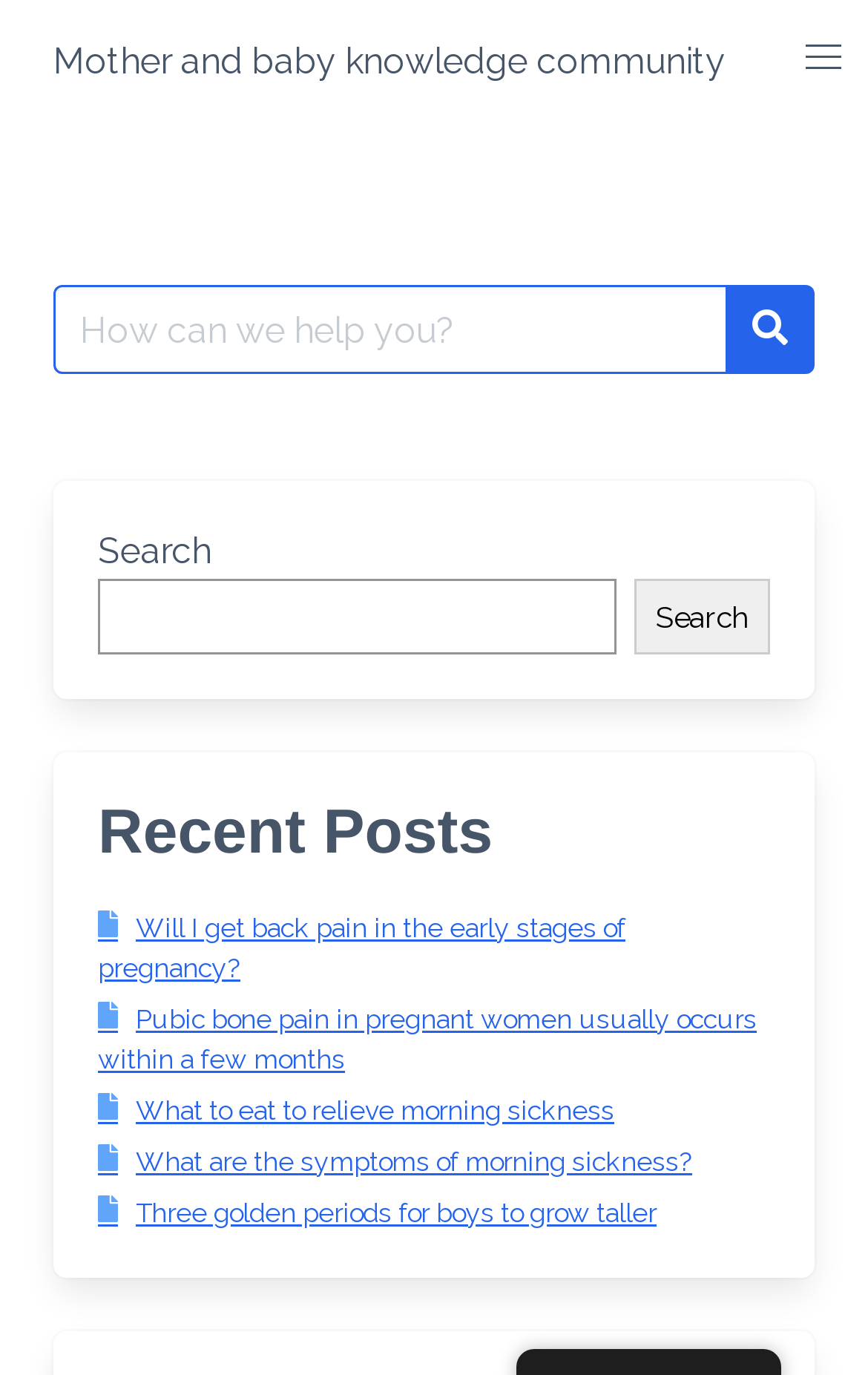Given the description: "Search", determine the bounding box coordinates of the UI element. The coordinates should be formatted as four float numbers between 0 and 1, [left, top, right, bottom].

[0.732, 0.421, 0.887, 0.476]